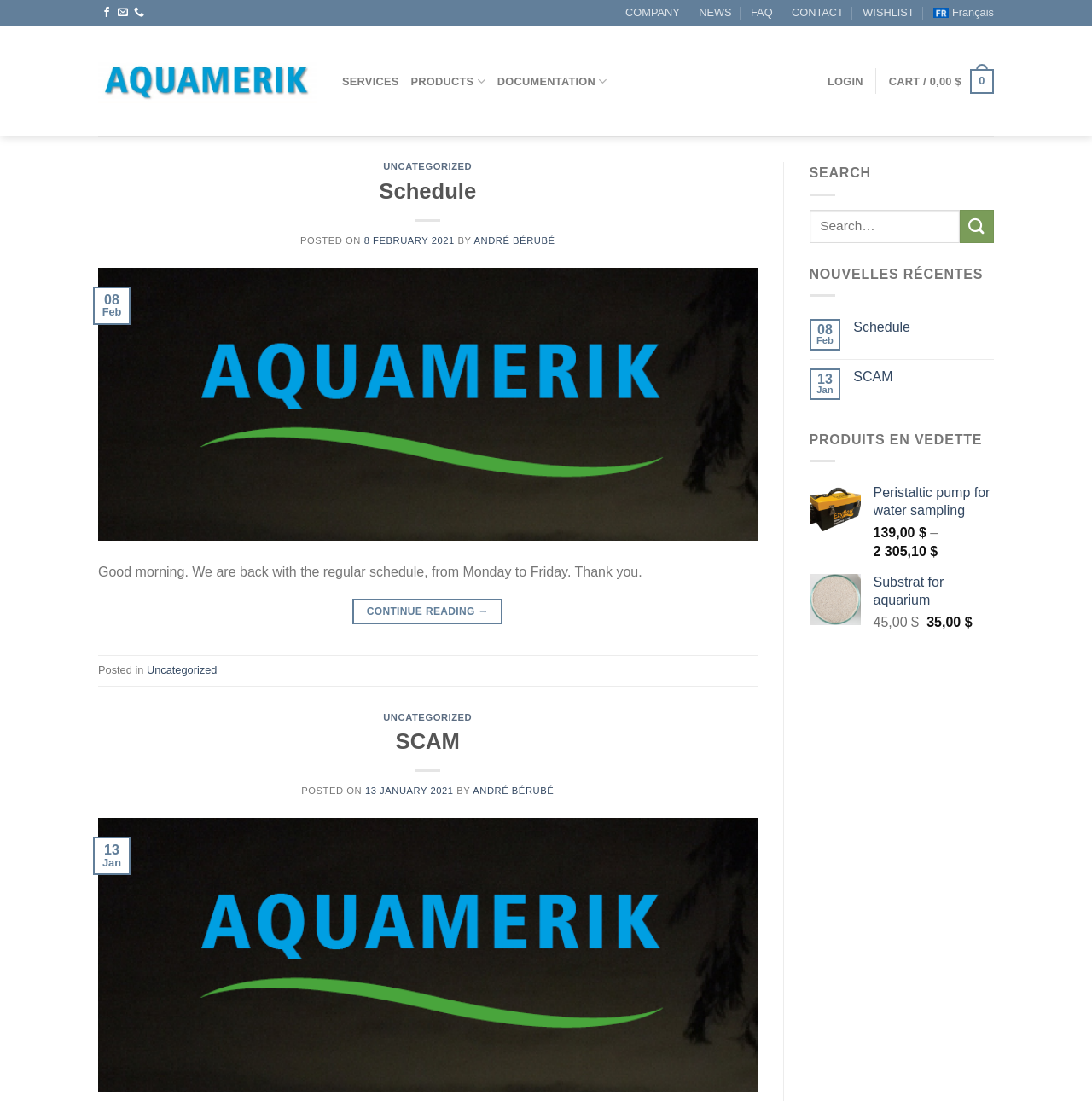Identify the bounding box coordinates of the region that needs to be clicked to carry out this instruction: "View the product Peristaltic pump for water sampling". Provide these coordinates as four float numbers ranging from 0 to 1, i.e., [left, top, right, bottom].

[0.8, 0.44, 0.91, 0.472]